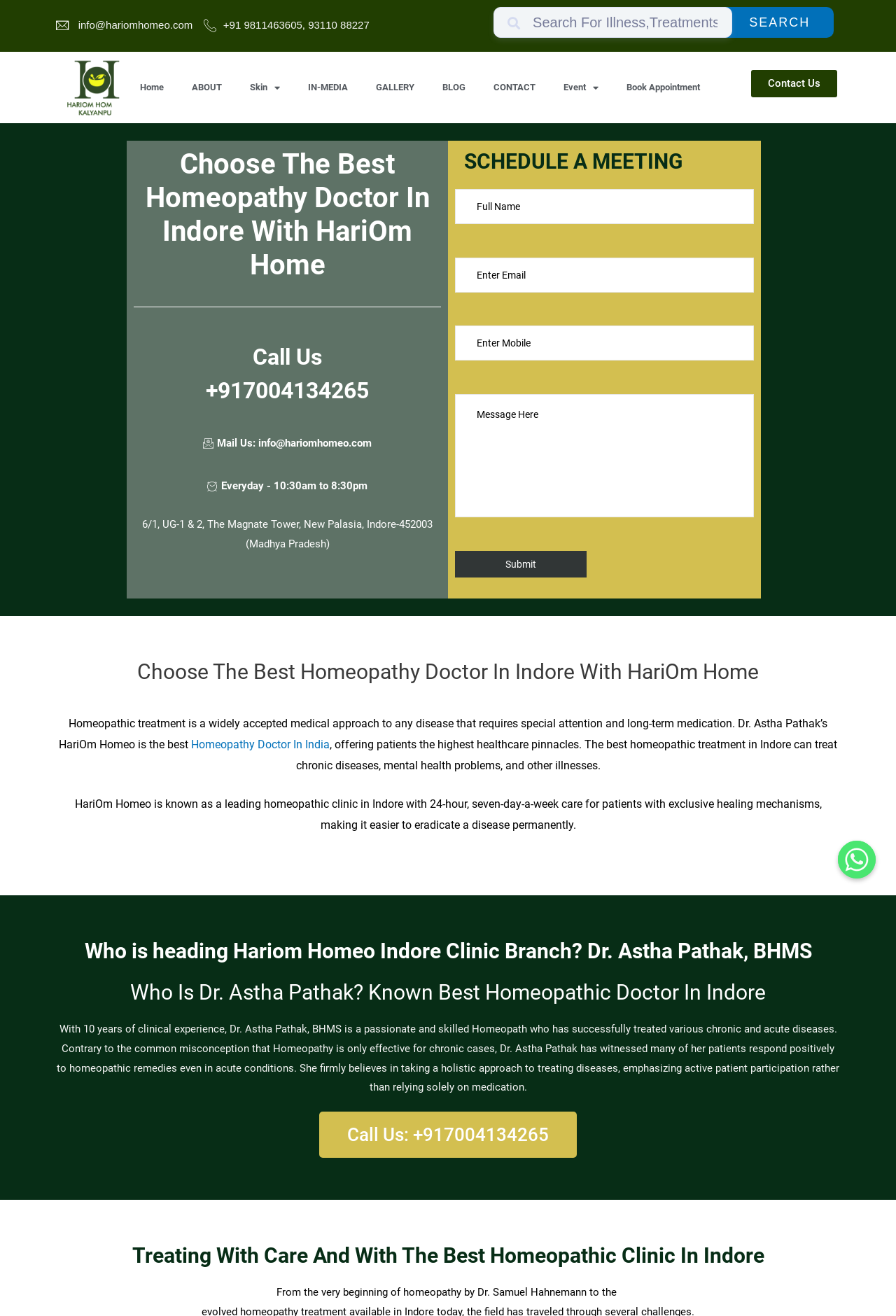Explain in detail what is displayed on the webpage.

The webpage is about Hariom Homeopathy Clinic Hospital in Indore, a leading homeopathic clinic in Indore, India. At the top, there is a navigation menu with links to various sections, including Home, About, Skin, In-Media, Gallery, Blog, Contact, and Book Appointment. Below the navigation menu, there is a search bar with a "SEARCH" button.

On the left side, there is a section with contact information, including an email address, phone numbers, and a physical address. There is also a "Call Us" link and a "Mail Us" link. Below this section, there is a "SCHEDULE A MEETING" heading, followed by a form with fields for full name, email, mobile number, and message, along with a "Submit" button.

The main content of the webpage is divided into several sections. The first section has a heading "Choose The Best Homeopathy Doctor In Indore With HariOm Home" and describes the benefits of homeopathic treatment. The second section has a heading "Who is heading Hariom Homeo Indore Clinic Branch? Dr. Astha Pathak, BHMS" and introduces Dr. Astha Pathak, a skilled and passionate homeopath with 10 years of clinical experience. The third section has a heading "Treating With Care And With The Best Homeopathic Clinic In Indore" and discusses the clinic's approach to treating diseases.

Throughout the webpage, there are several calls-to-action, including "Call Us" and "Book Appointment" links, as well as a "Submit" button for scheduling a meeting. There is also an image on the right side of the webpage, although its content is not specified. Overall, the webpage provides information about Hariom Homeopathy Clinic Hospital in Indore and its services, as well as a way for visitors to contact the clinic or schedule a meeting.